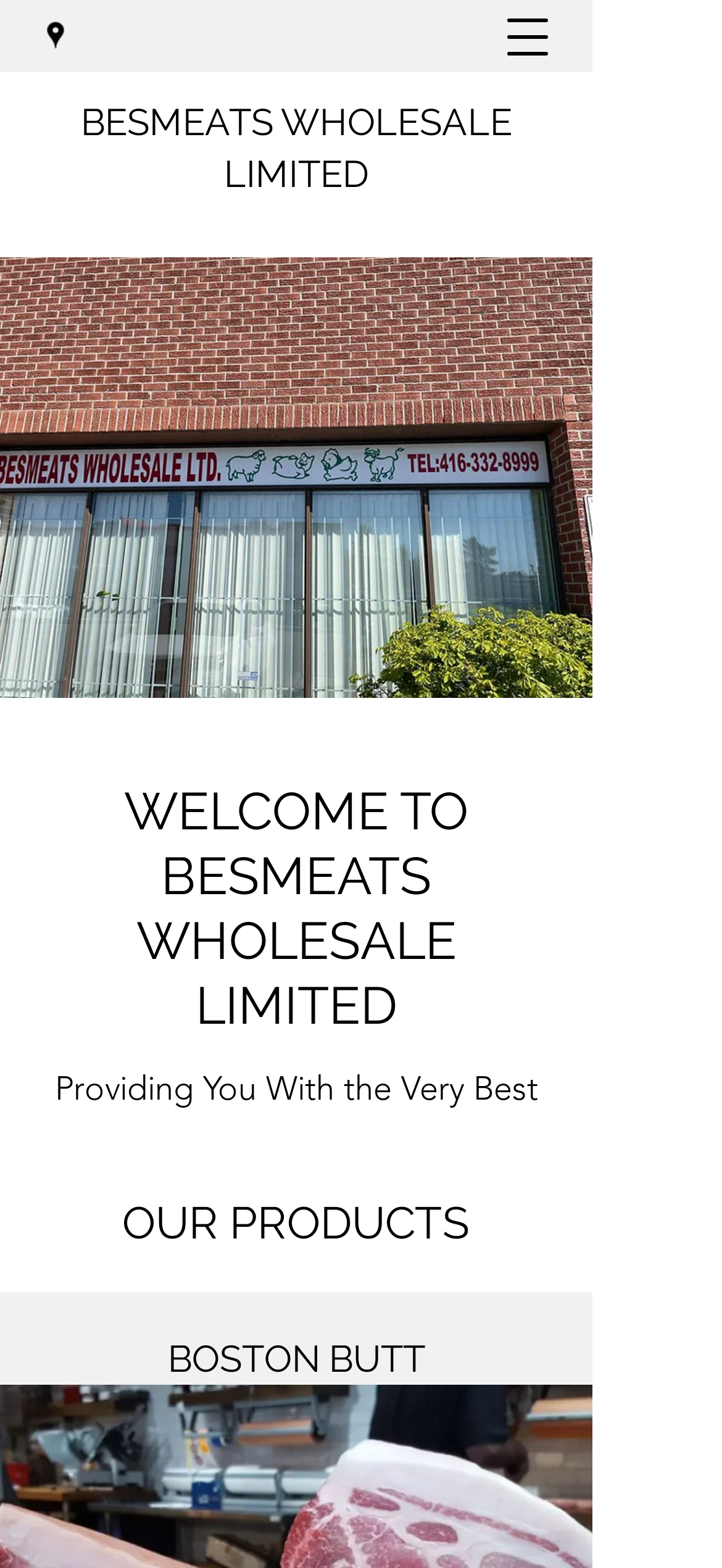Observe the image and answer the following question in detail: What social media platform is linked?

I identified the social media platform from the link 'Google Places' which is an image link, indicating that it is a social media platform related to Google.